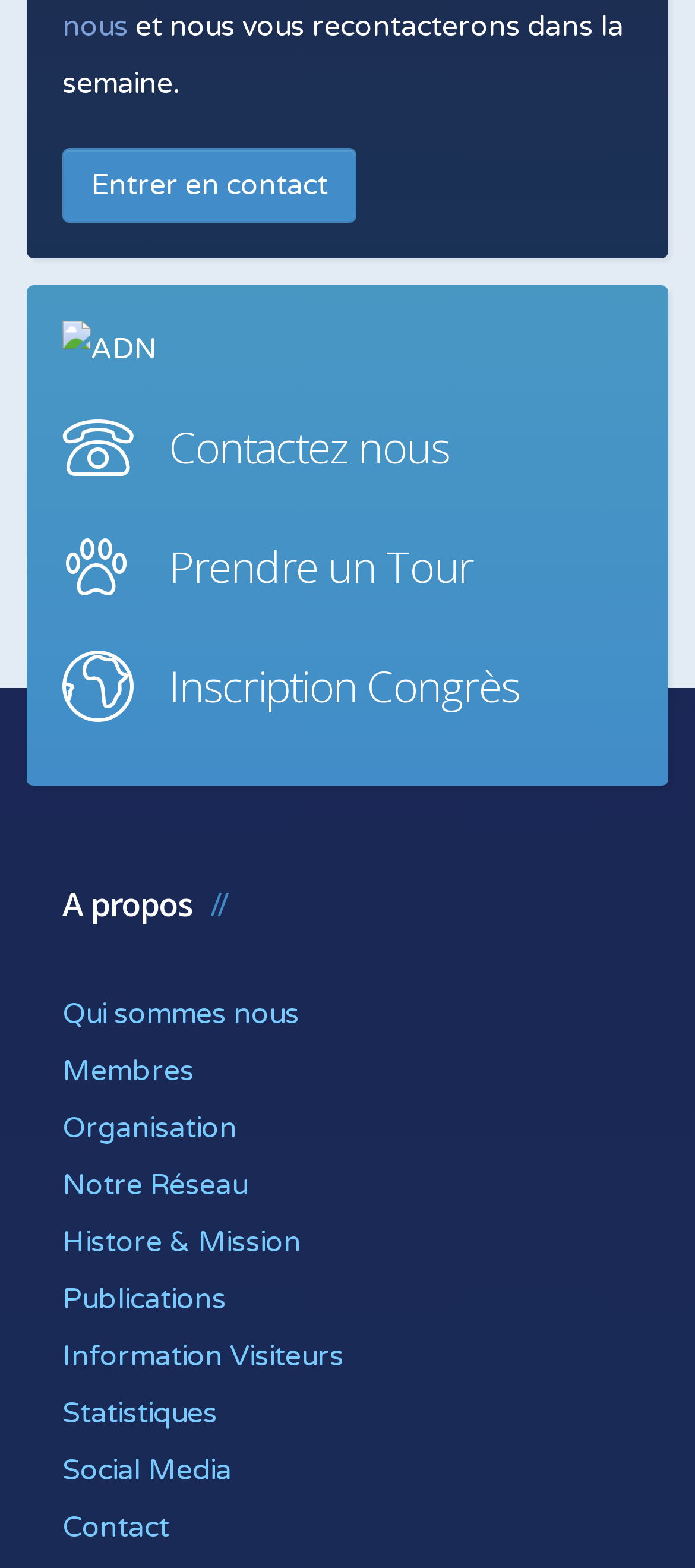Please specify the bounding box coordinates of the clickable section necessary to execute the following command: "Click on 'Inscription Congrès'".

[0.244, 0.418, 0.747, 0.456]